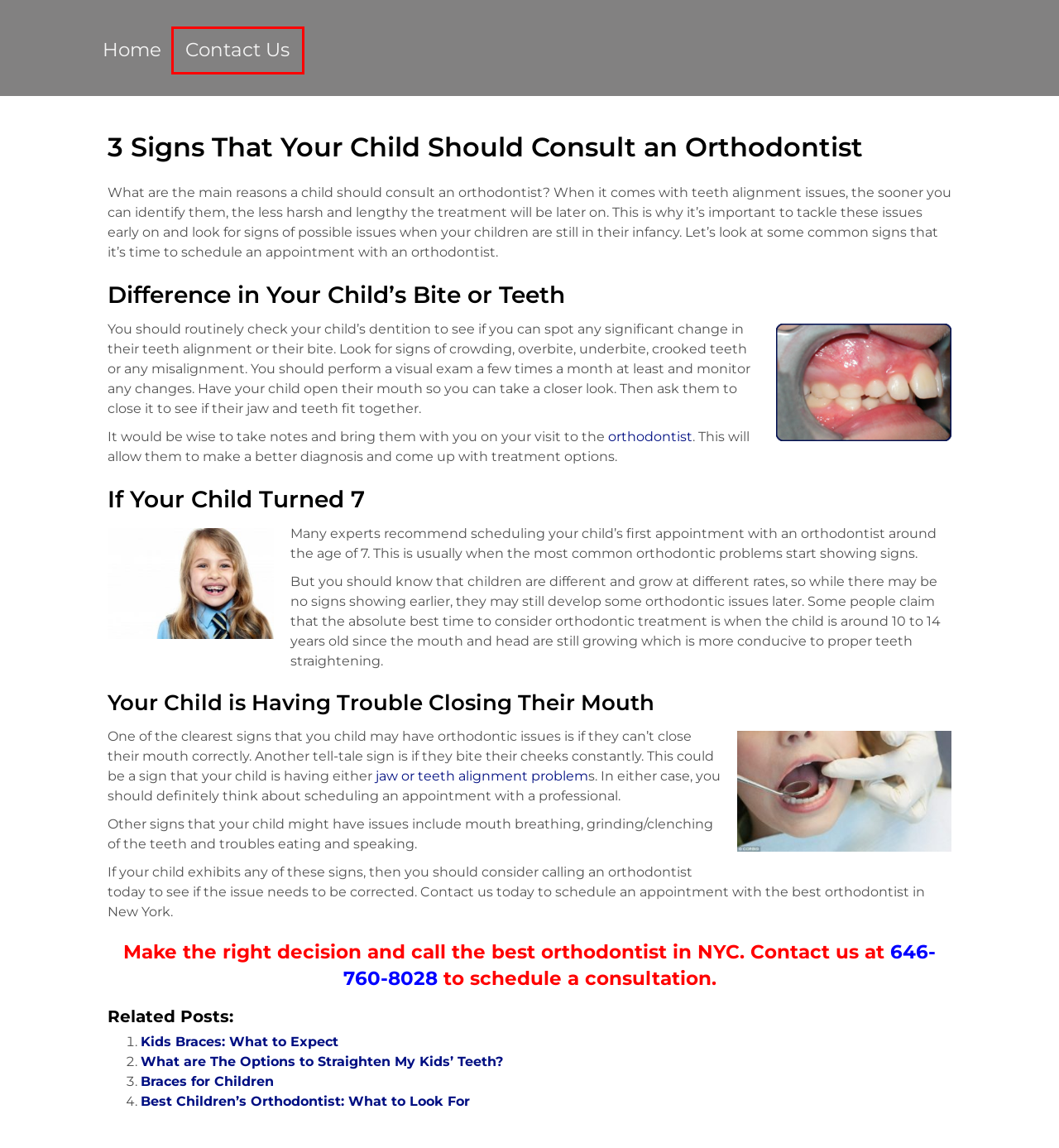You have a screenshot of a webpage with a red rectangle bounding box around an element. Identify the best matching webpage description for the new page that appears after clicking the element in the bounding box. The descriptions are:
A. Braces for Children - Best Orthodontist NYC
B. Kids Braces: What to Expect - Best Orthodontist NYC
C. The Benefits of Orthodontic Treatment: Why Straight Teeth Matter - Best Orthodontist NYC
D. What are The Options to Straighten My Kids’ Teeth? - Best Orthodontist NYC
E. What Services Do Orthodontists Provide? - Best Orthodontist NYC
F. Children Archives - Best Orthodontist NYC
G. SDO Contact Us - Best Orthodontist NYC
H. Home Best Orthodontist NYC - Best Orthodontist NYC

G